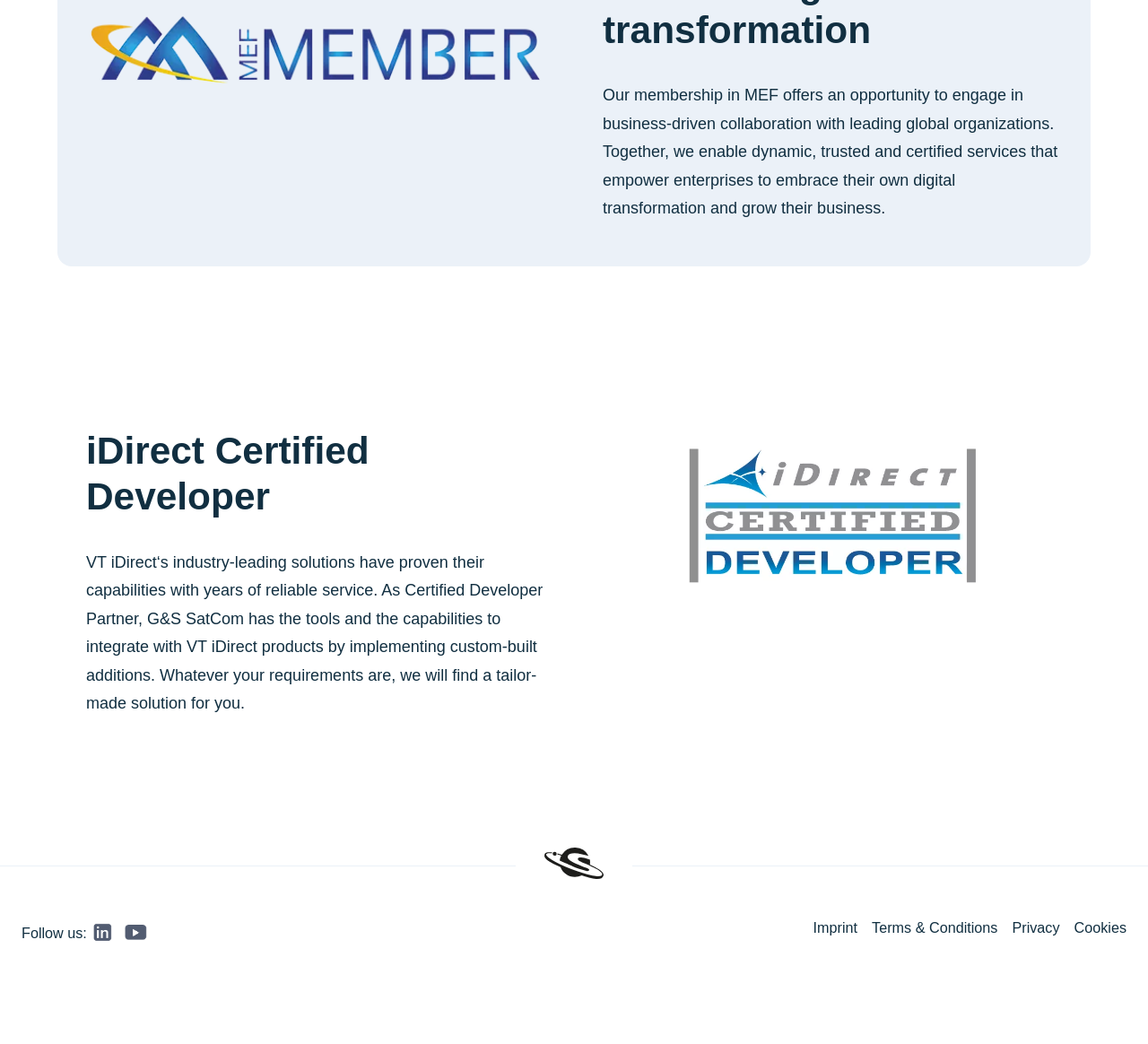What is the company certified in?
Based on the visual information, provide a detailed and comprehensive answer.

The company is certified in iDirect, as indicated by the 'iDirect Certified Developer' heading and the corresponding logo image below it, which suggests that the company has the capabilities to integrate with VT iDirect products.